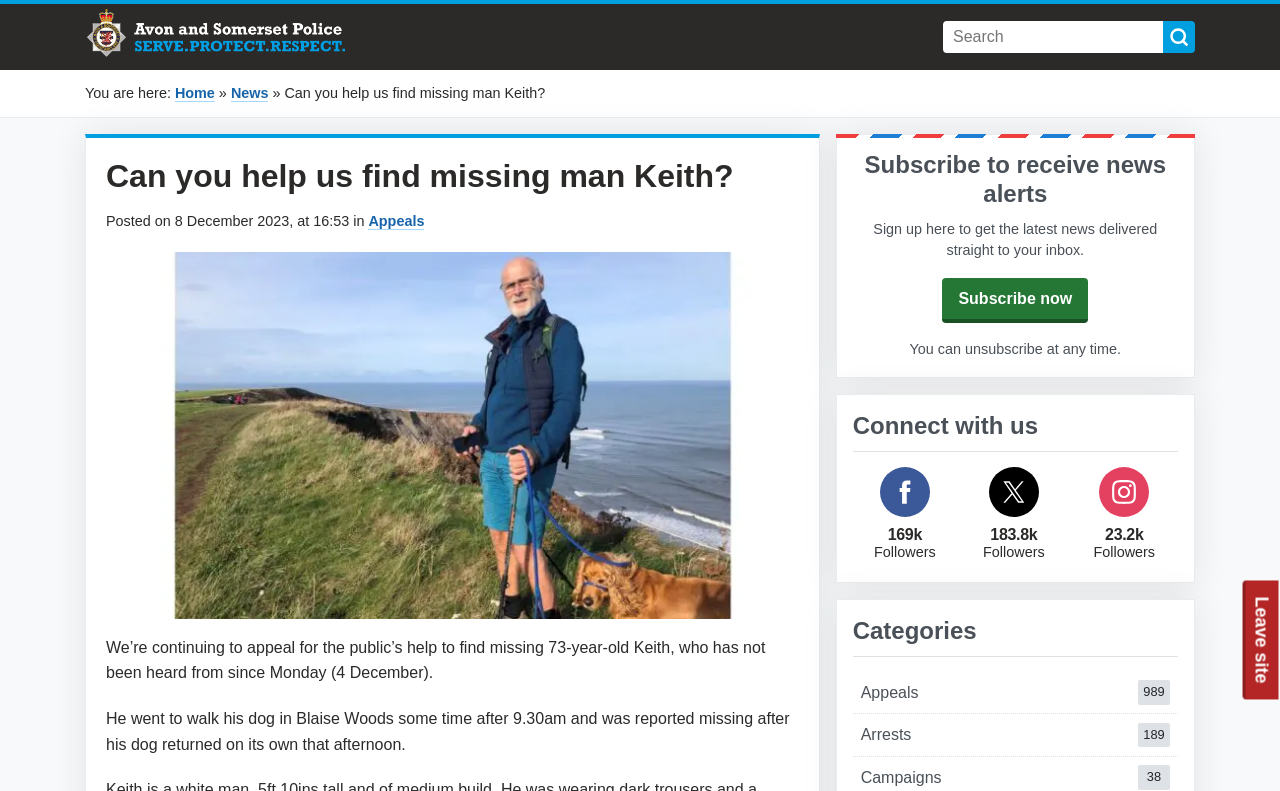What is the age of the missing person?
Look at the image and respond with a one-word or short phrase answer.

73